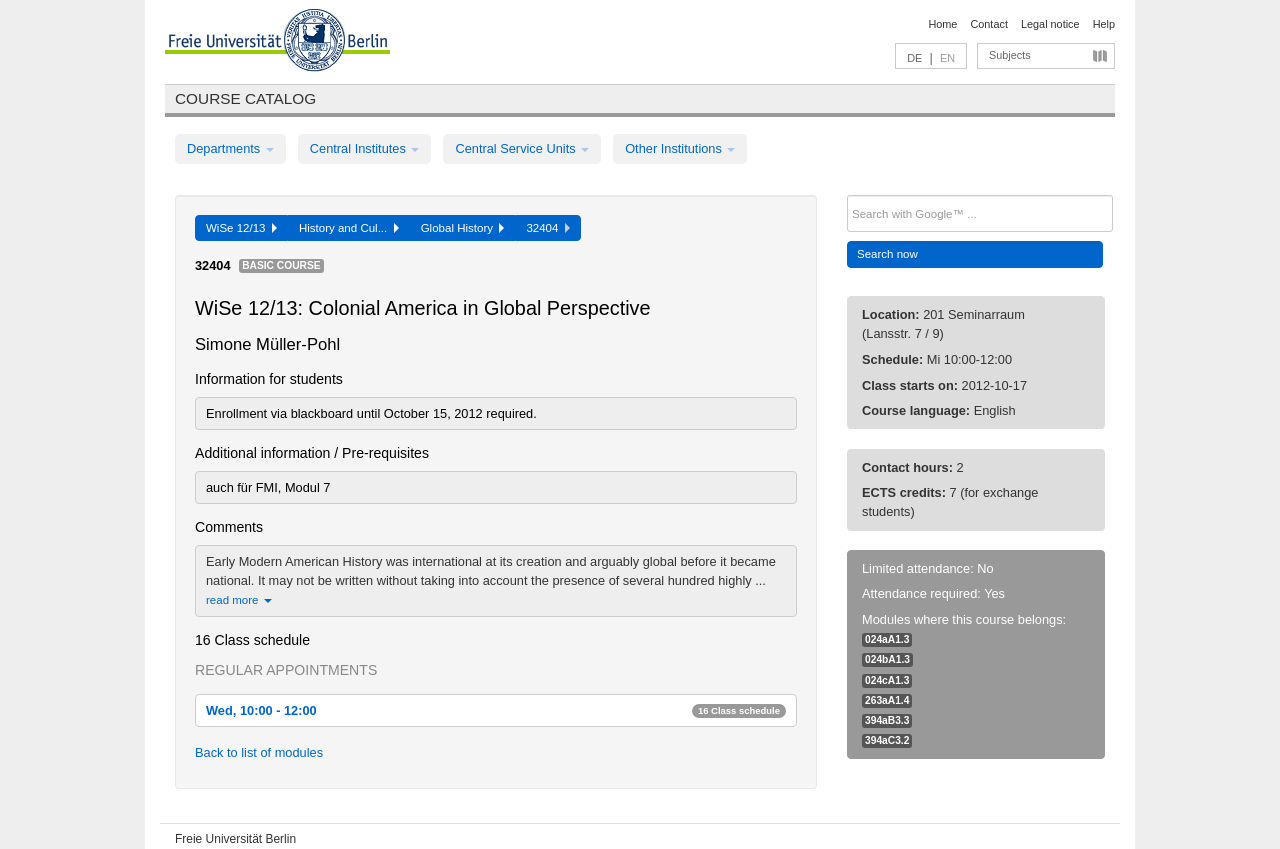Please find the bounding box for the UI component described as follows: "WiSe 12/13".

[0.152, 0.253, 0.225, 0.284]